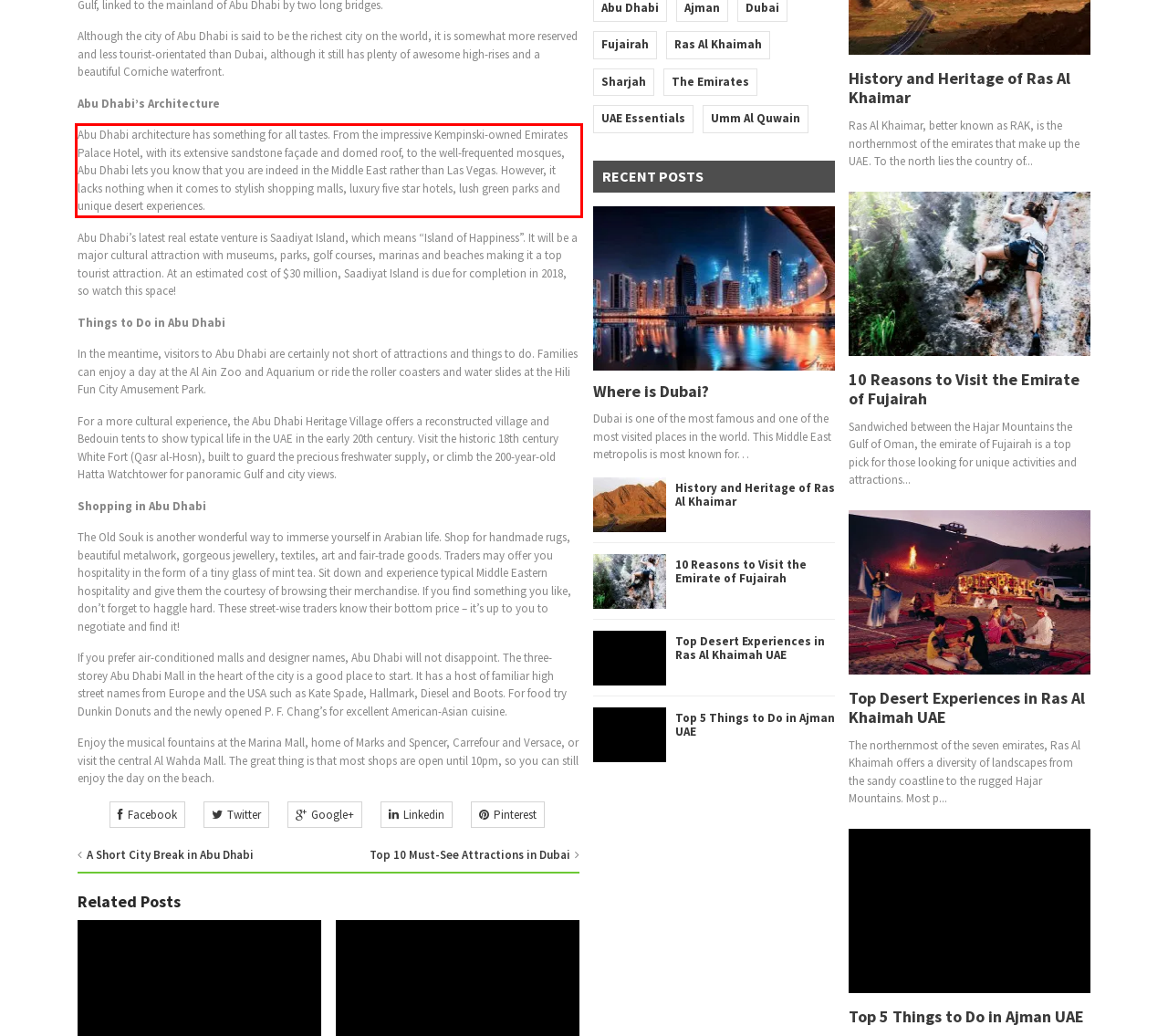Using the provided screenshot, read and generate the text content within the red-bordered area.

Abu Dhabi architecture has something for all tastes. From the impressive Kempinski-owned Emirates Palace Hotel, with its extensive sandstone façade and domed roof, to the well-frequented mosques, Abu Dhabi lets you know that you are indeed in the Middle East rather than Las Vegas. However, it lacks nothing when it comes to stylish shopping malls, luxury five star hotels, lush green parks and unique desert experiences.